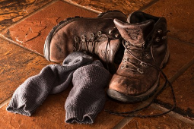What is the purpose of the socks?
Answer the question with just one word or phrase using the image.

Comfort and practicality